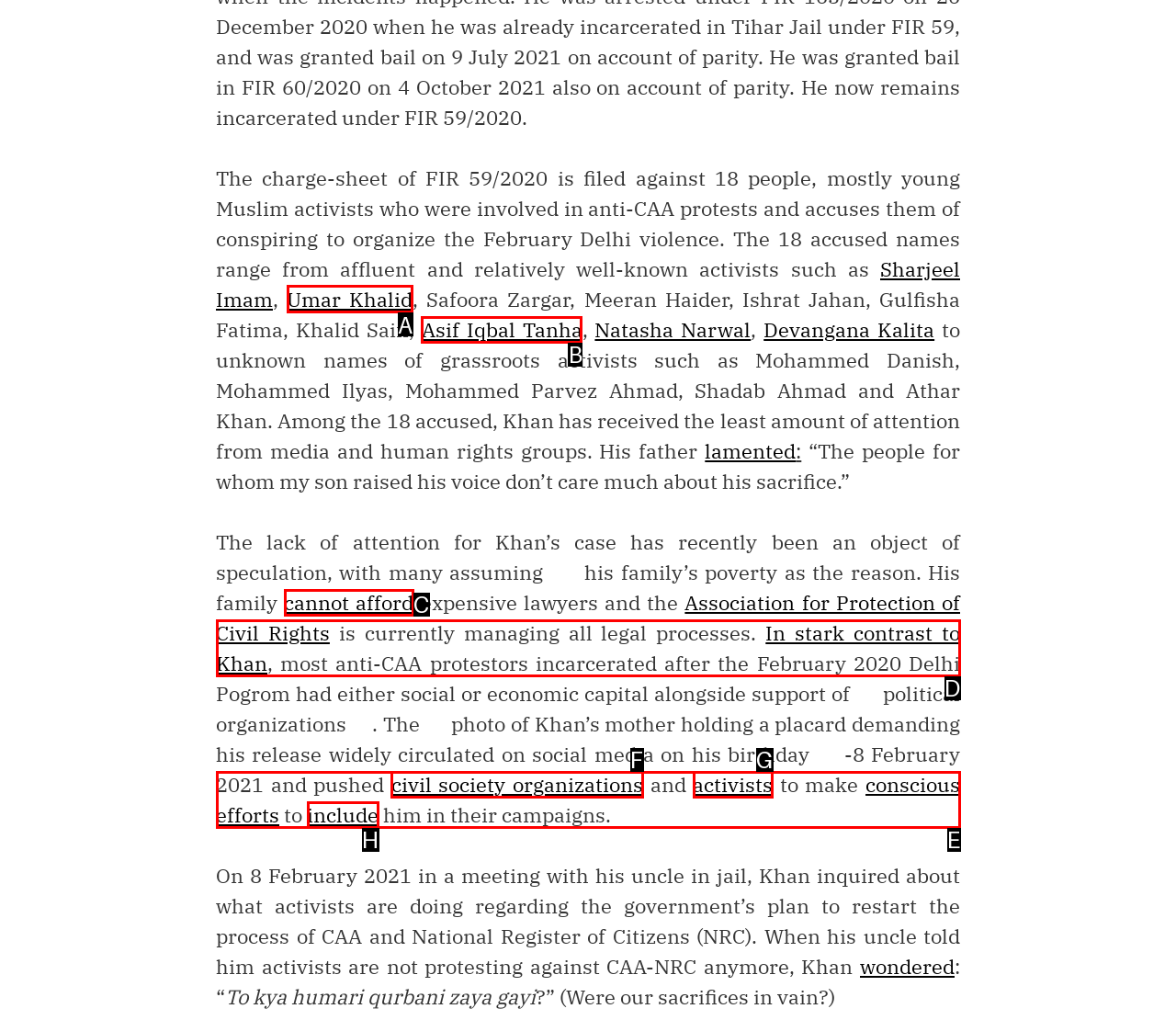Choose the letter that corresponds to the correct button to accomplish the task: Click on Umar Khalid
Reply with the letter of the correct selection only.

A